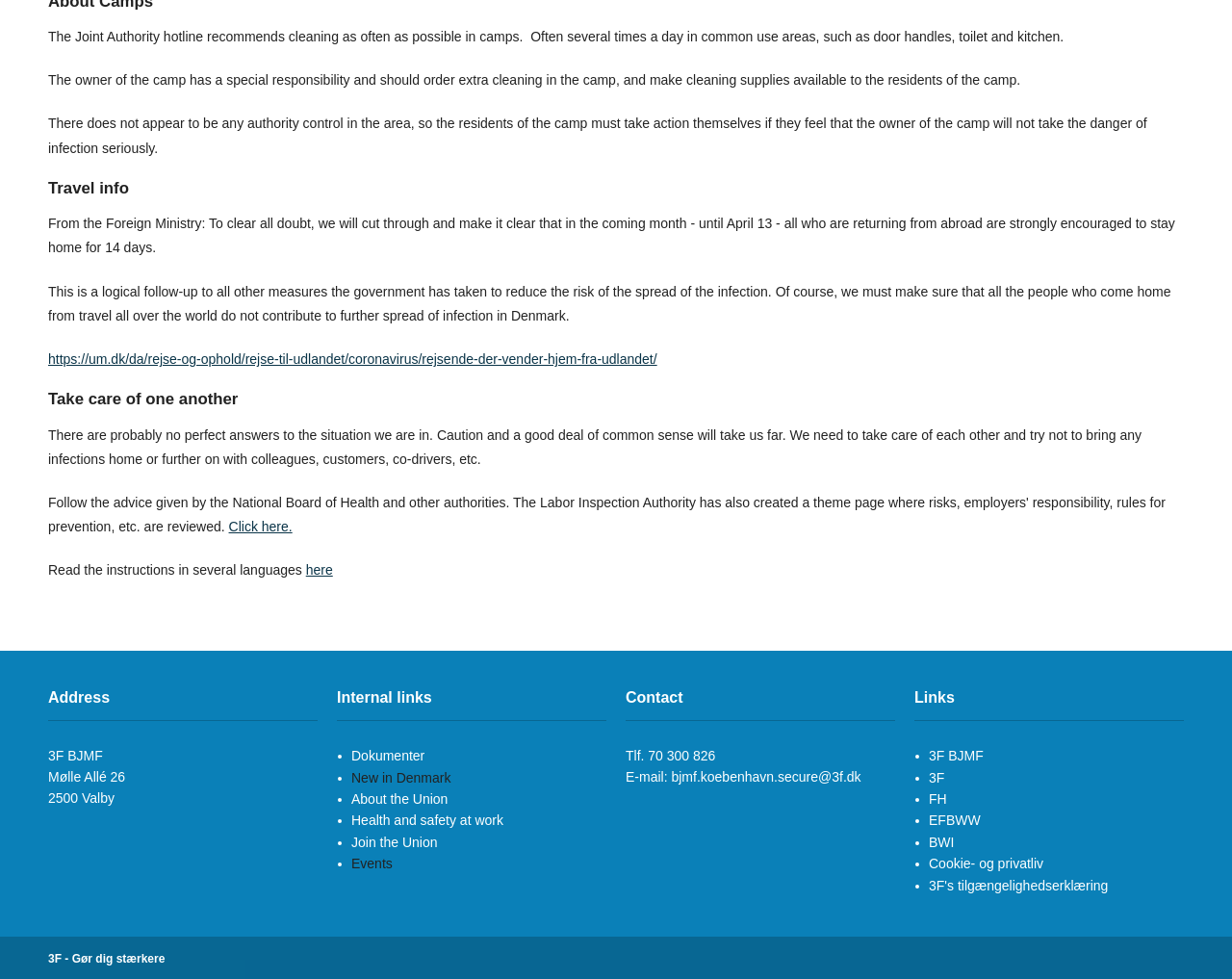How long are travelers encouraged to stay home?
Using the visual information from the image, give a one-word or short-phrase answer.

14 days